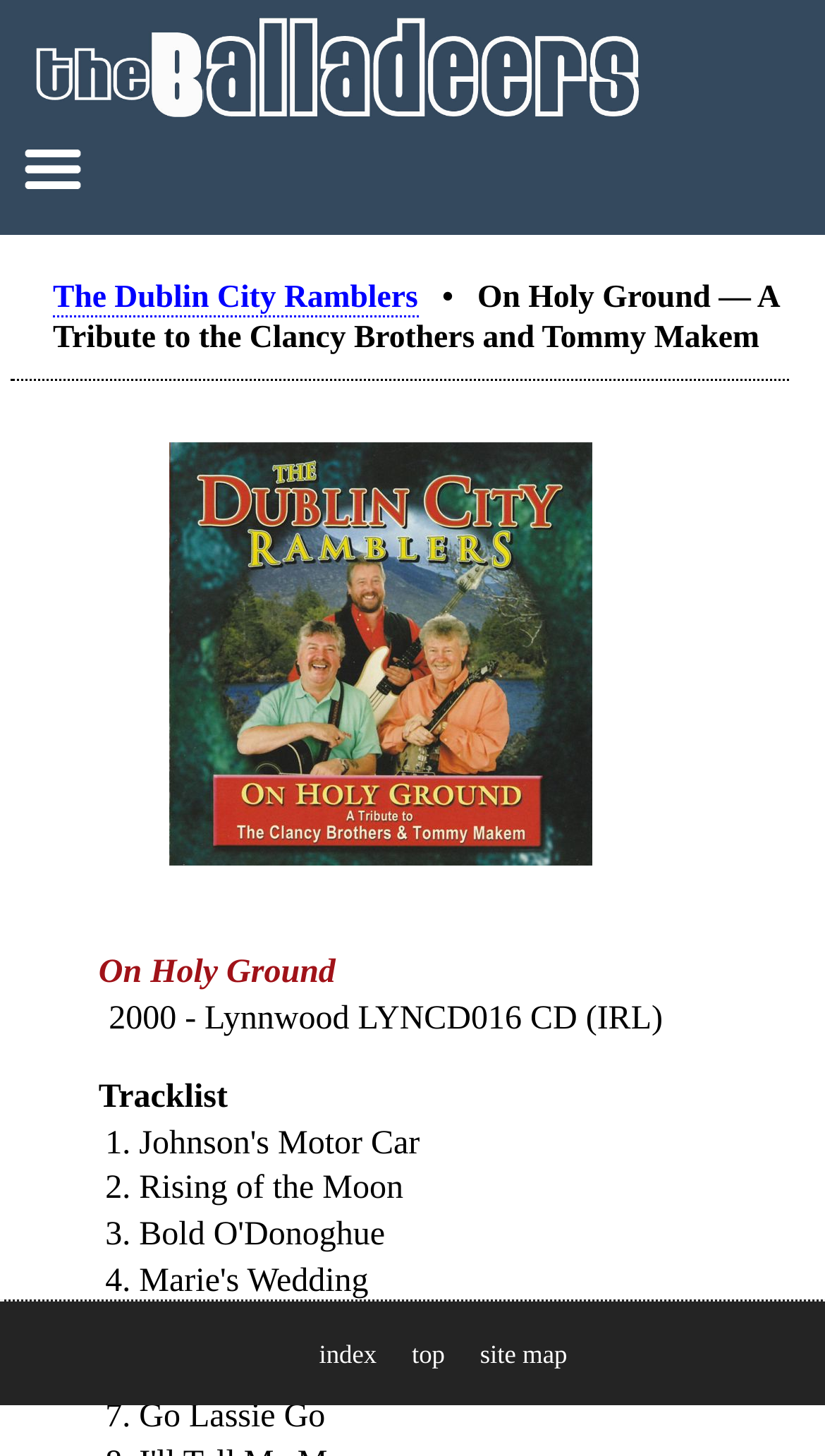Find the bounding box coordinates for the element described here: "index".

[0.387, 0.921, 0.457, 0.941]